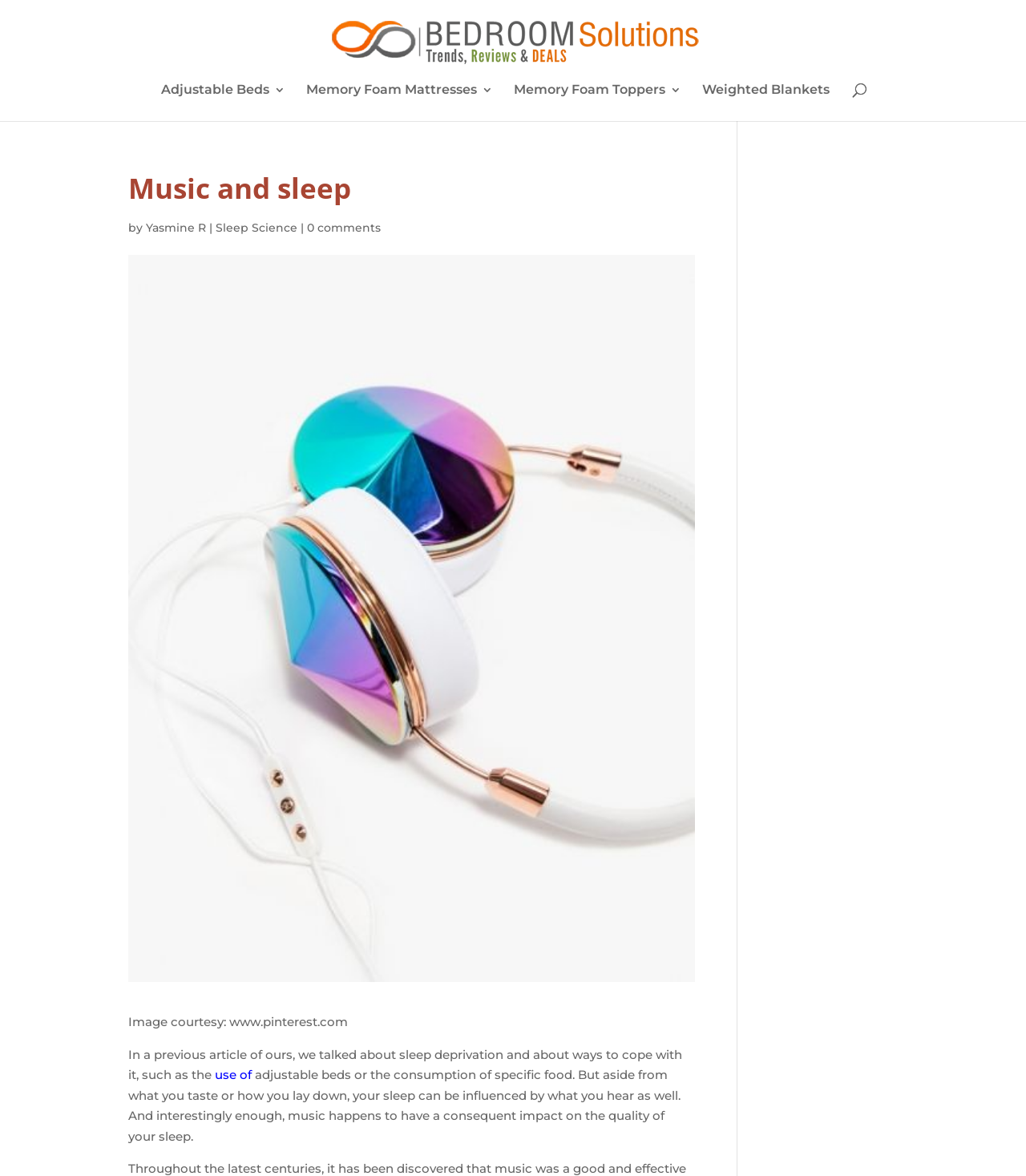Please answer the following question using a single word or phrase: How many links are there in the top section?

4